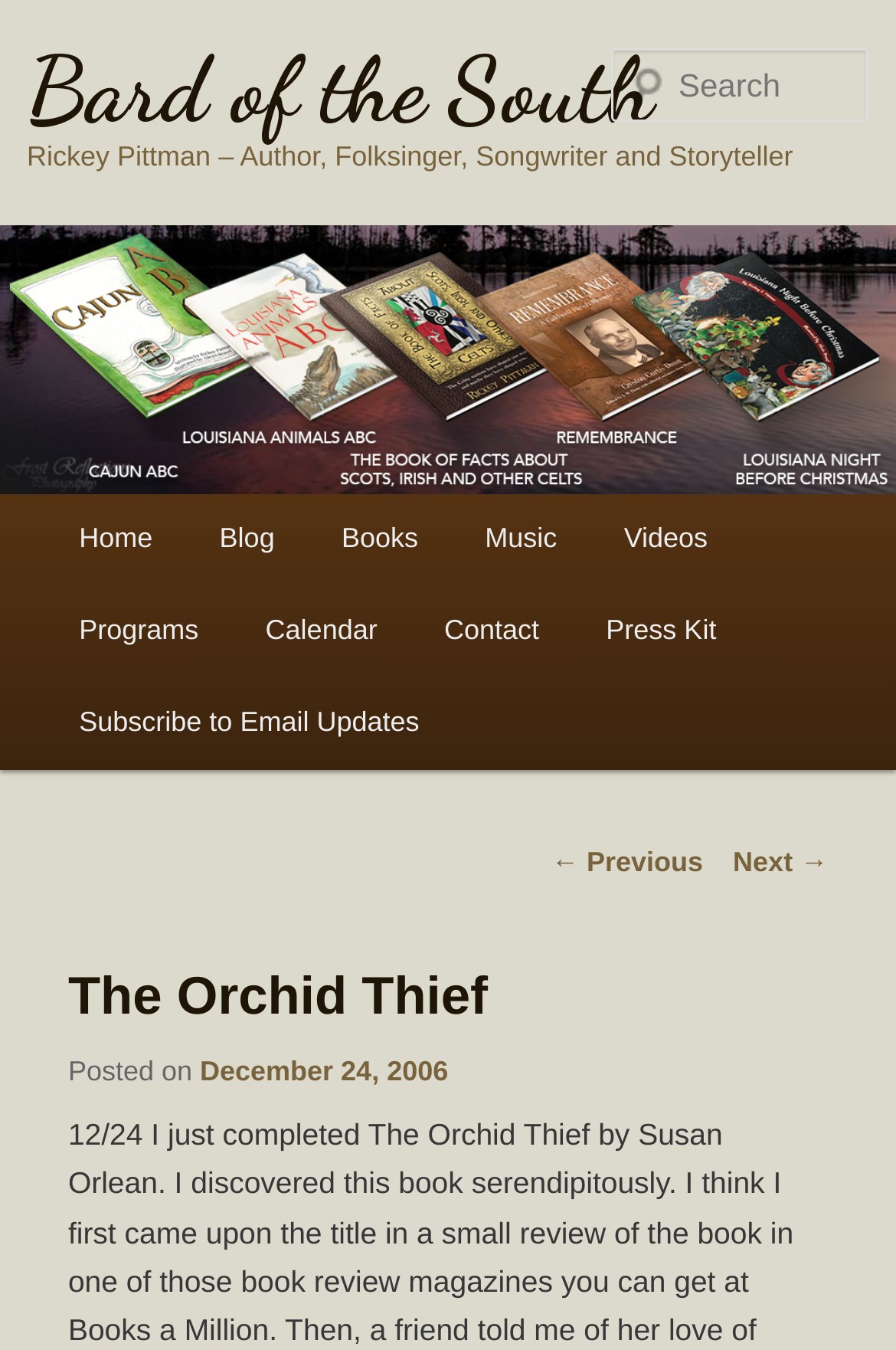Answer the question with a single word or phrase: 
What is the title of the blog post?

The Orchid Thief